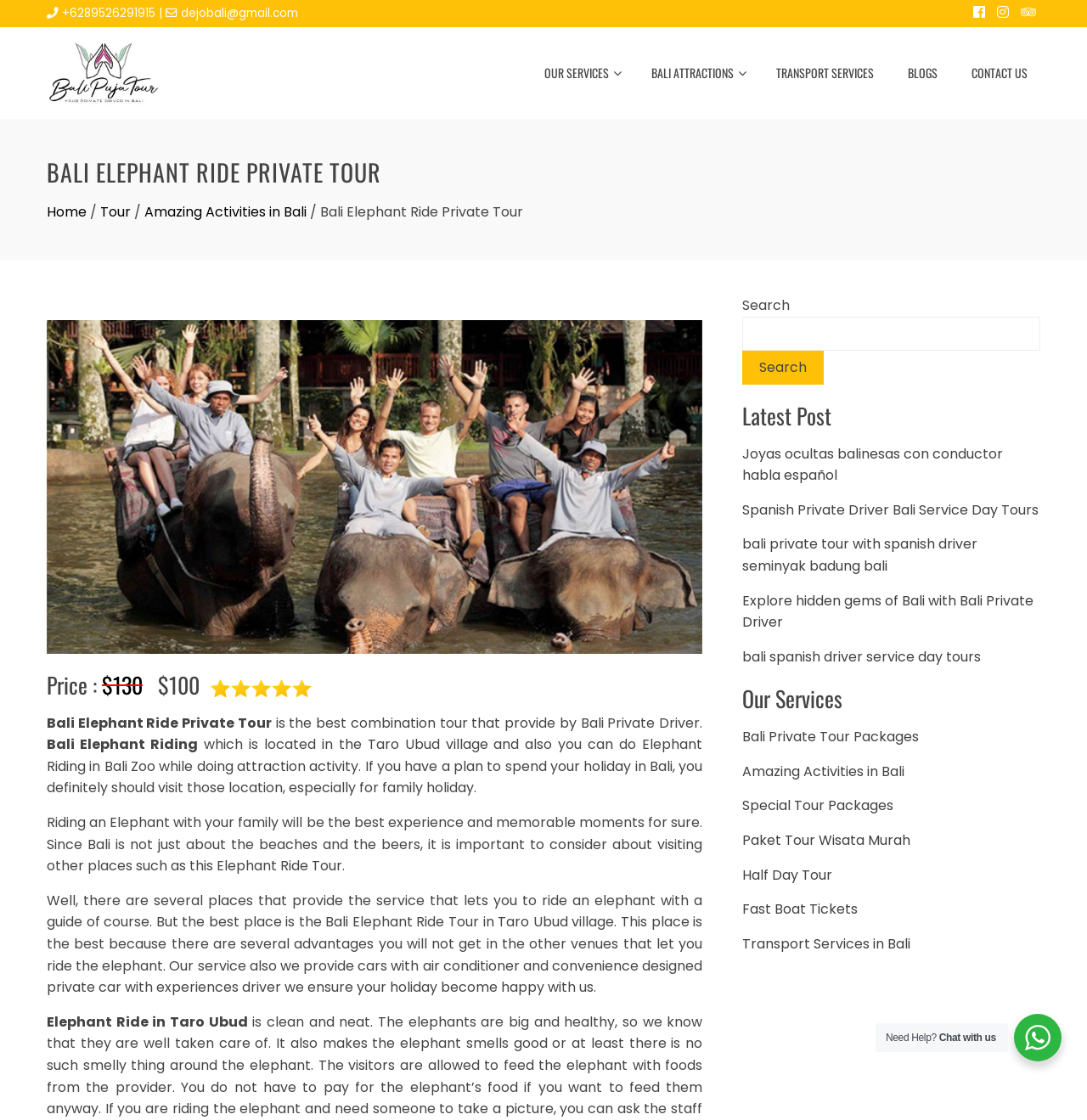Where is the Bali Elephant Ride located?
Identify the answer in the screenshot and reply with a single word or phrase.

Taro Ubud village